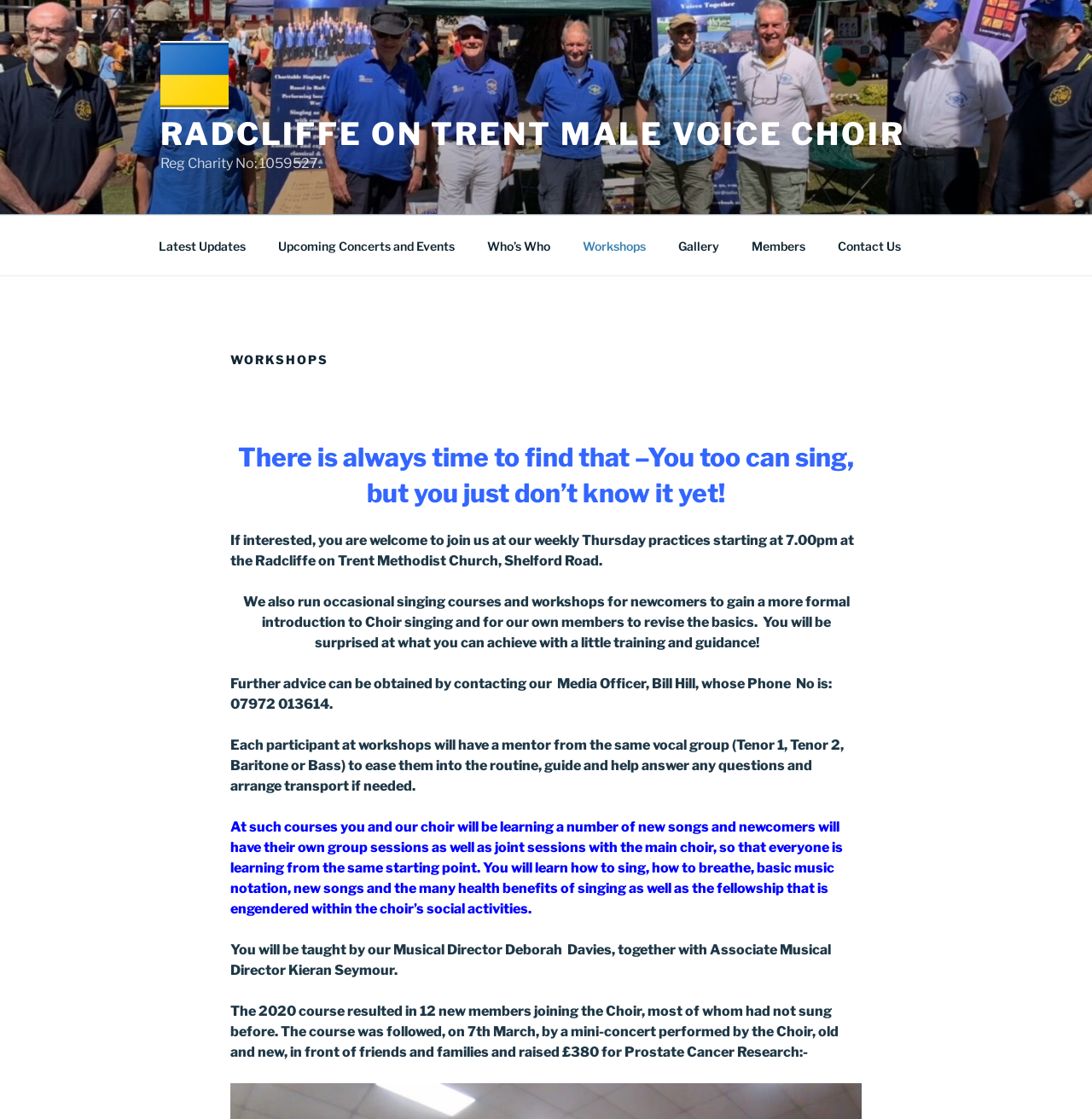Provide your answer in a single word or phrase: 
Who is the Musical Director of the choir?

Deborah Davies